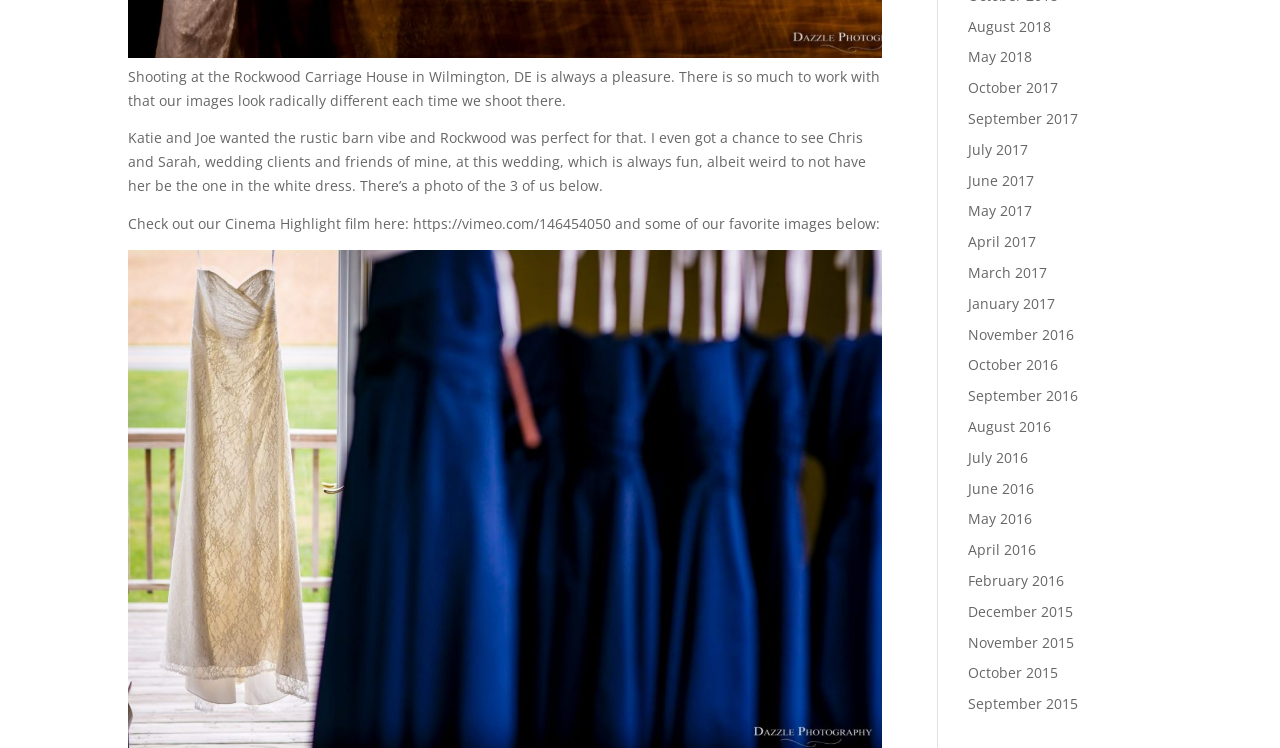Identify the bounding box of the UI component described as: "Korrigendum".

None